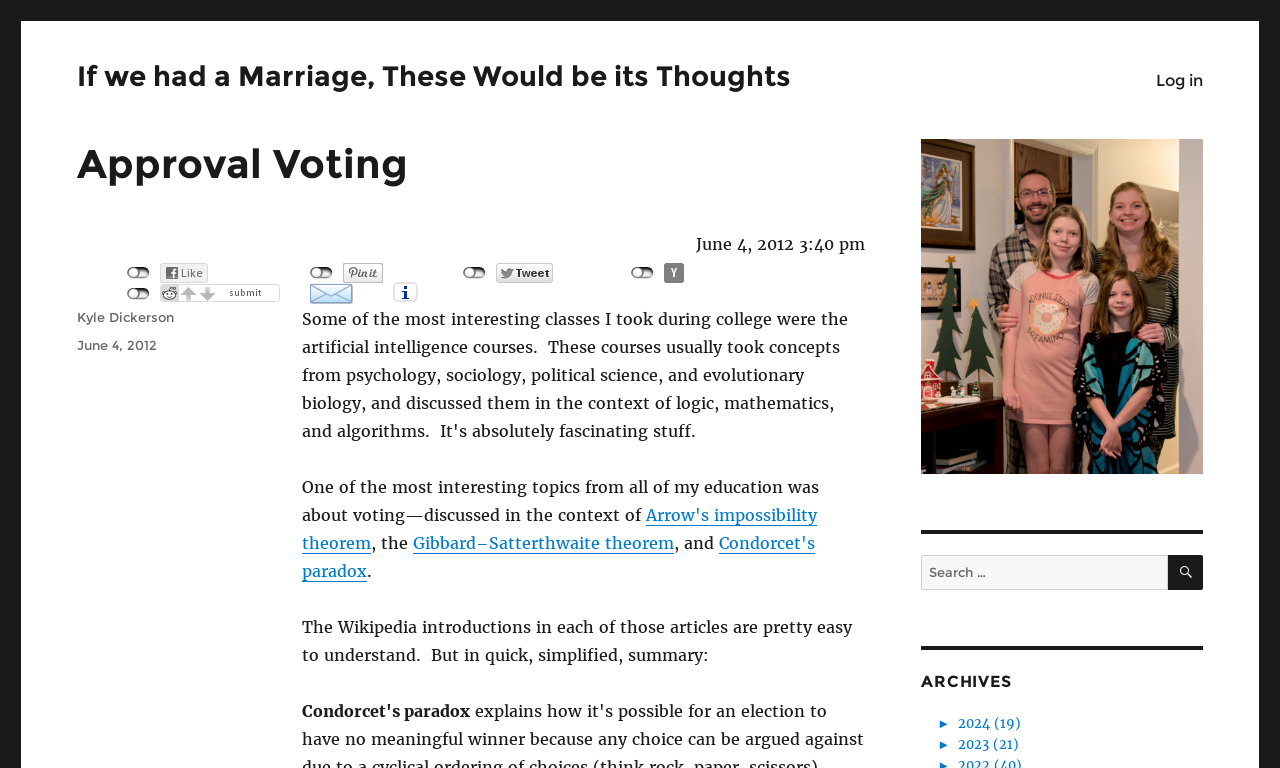Provide the bounding box coordinates of the HTML element this sentence describes: "Arrow's impossibility theorem".

[0.236, 0.658, 0.639, 0.72]